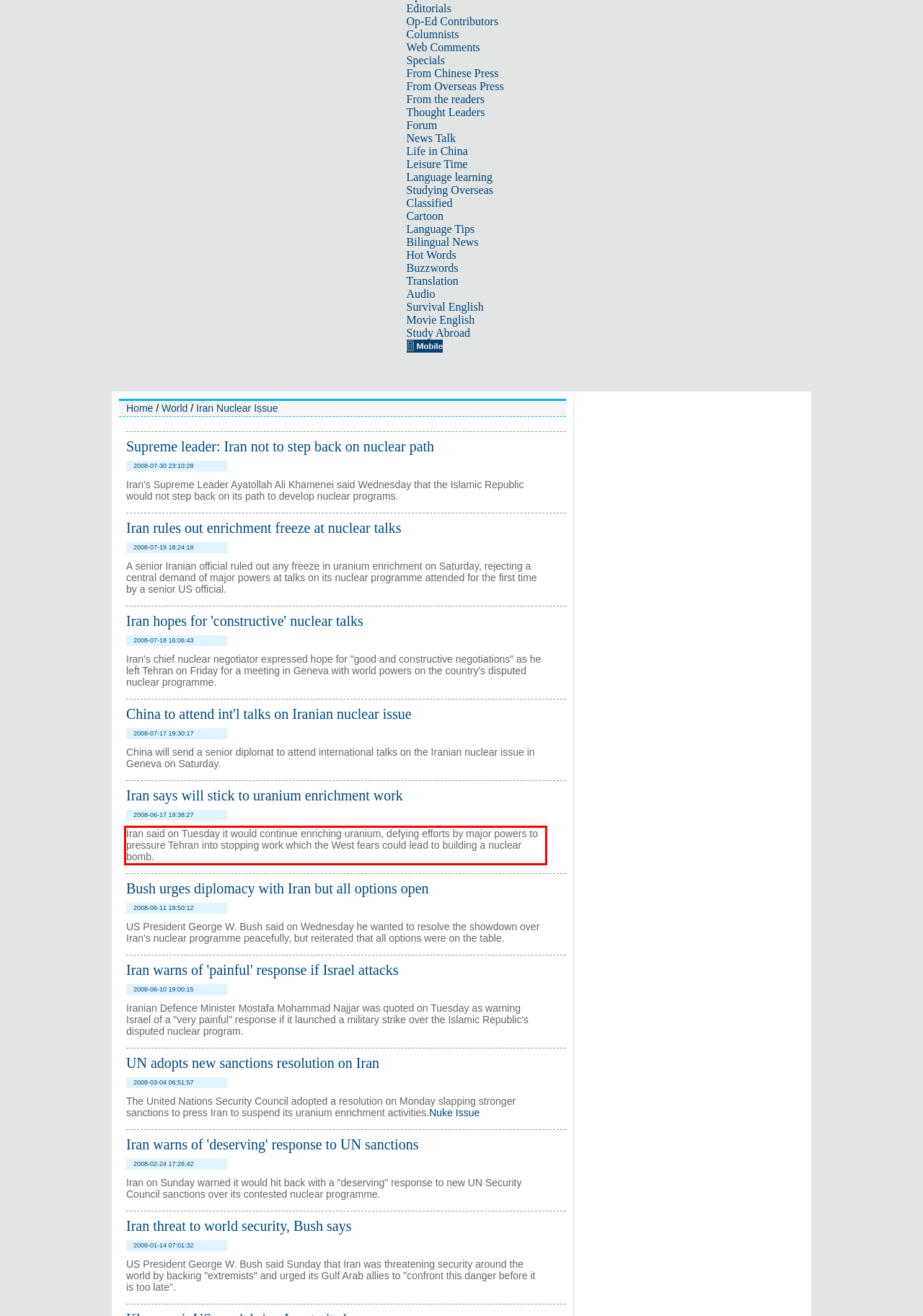Using OCR, extract the text content found within the red bounding box in the given webpage screenshot.

Iran said on Tuesday it would continue enriching uranium, defying efforts by major powers to pressure Tehran into stopping work which the West fears could lead to building a nuclear bomb.